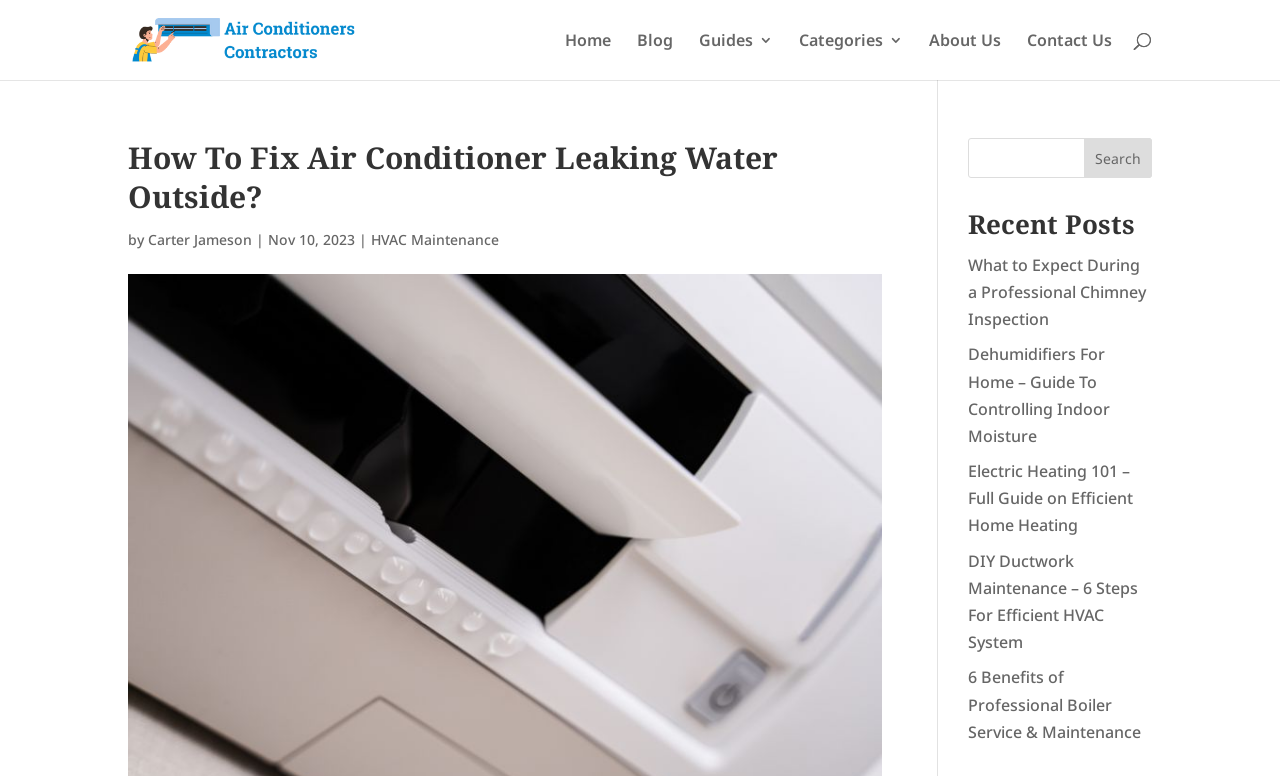Determine the bounding box coordinates of the region I should click to achieve the following instruction: "Visit About Us page". Ensure the bounding box coordinates are four float numbers between 0 and 1, i.e., [left, top, right, bottom].

None